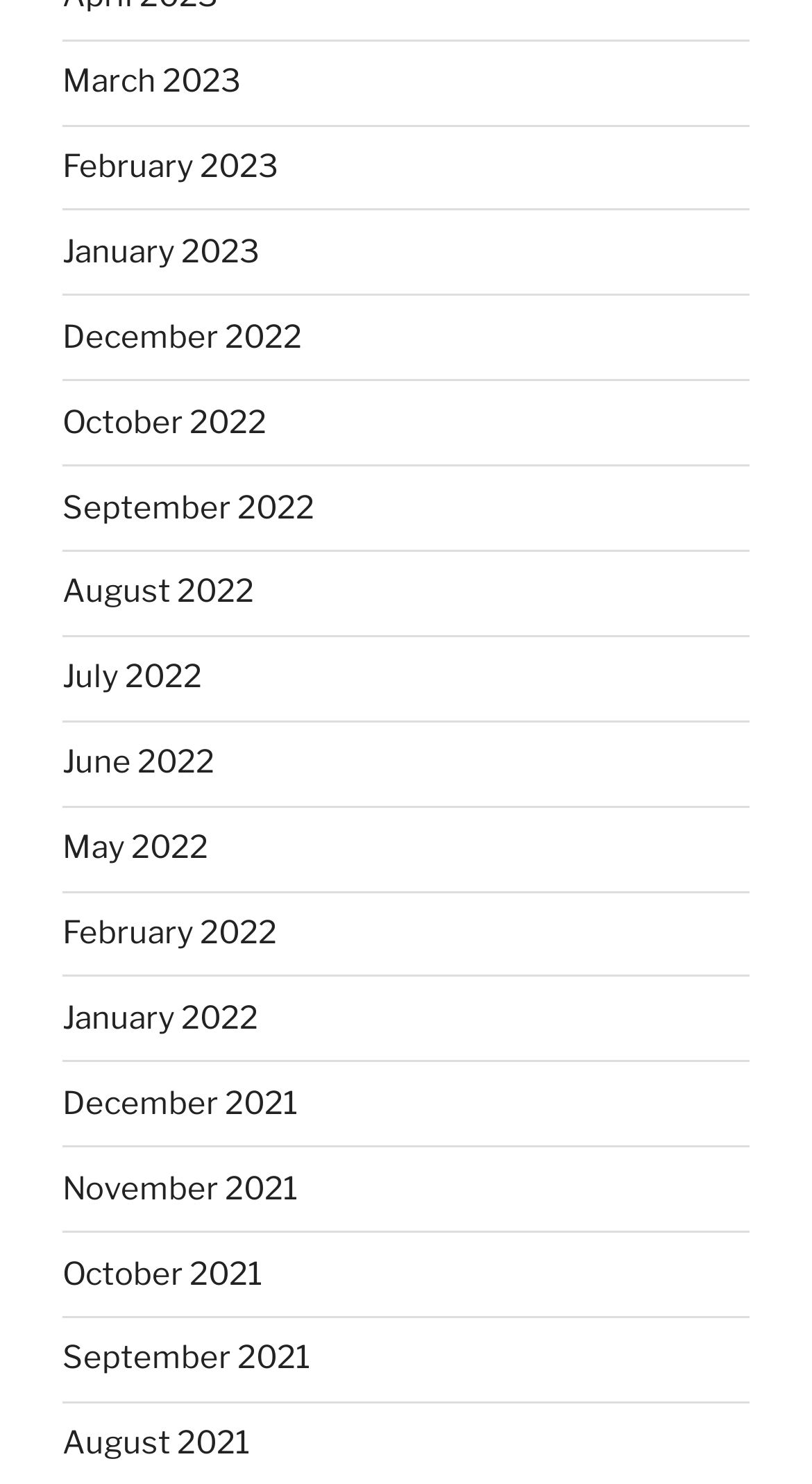How many links are there in the first row?
Answer the question with just one word or phrase using the image.

3